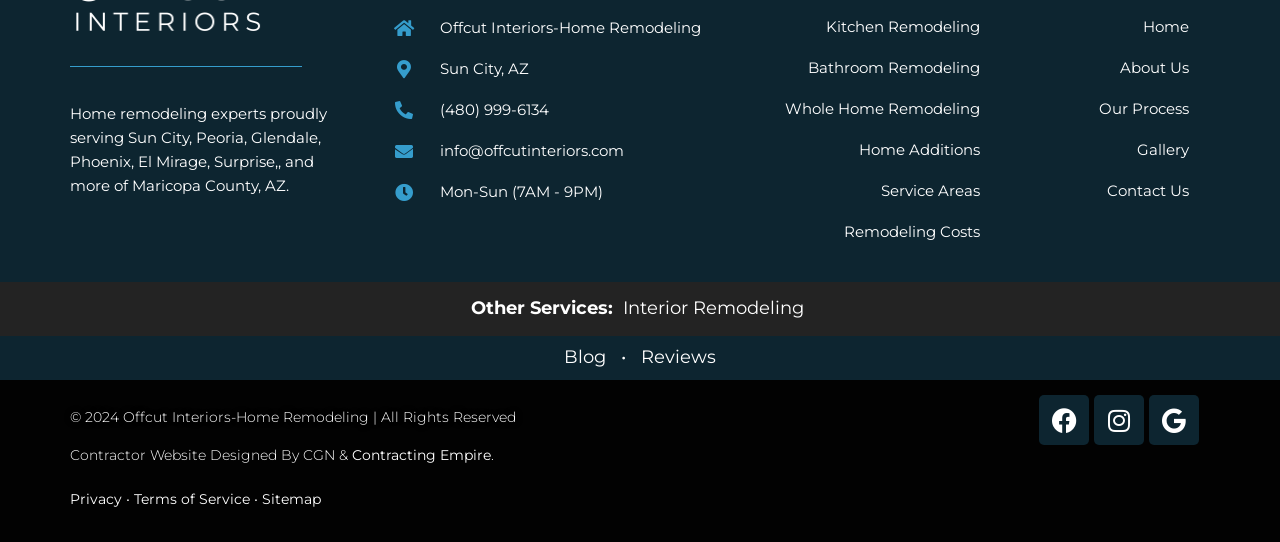Examine the screenshot and answer the question in as much detail as possible: What social media platforms do they have?

I found the social media platforms they have by looking at the bottom-right section of the webpage, where there are links to Facebook, Instagram, and Google, represented by their respective icons.